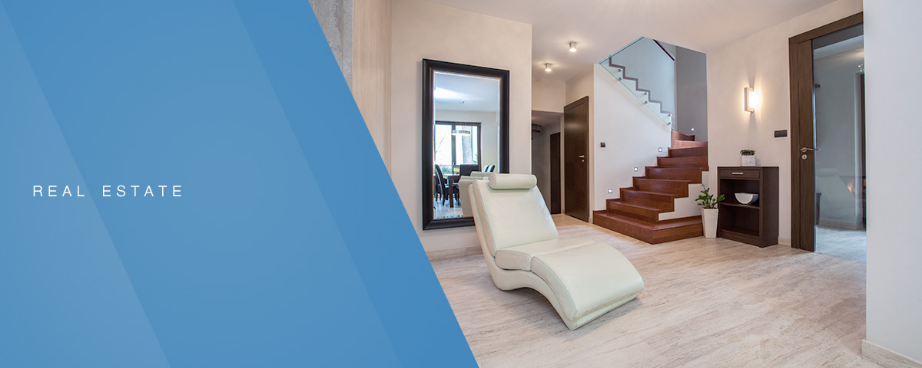Based on the image, provide a detailed response to the question:
What is the shape of the blue section on the left?

The caption specifically mentions a striking blue triangular section on the left side of the frame, which contrasts beautifully with the neutral tones of the room.